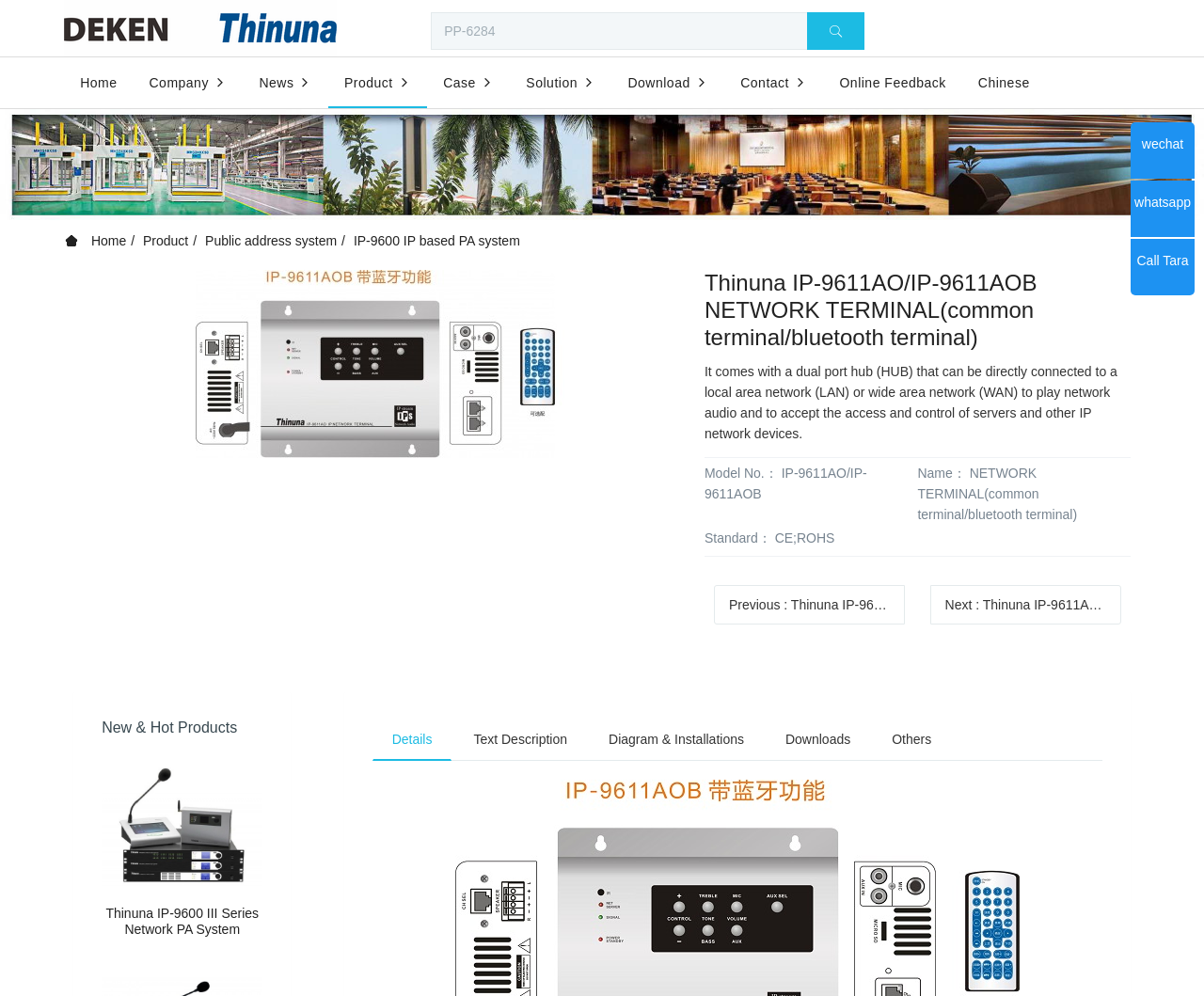Locate the bounding box coordinates of the clickable element to fulfill the following instruction: "View news". Provide the coordinates as four float numbers between 0 and 1 in the format [left, top, right, bottom].

[0.202, 0.058, 0.273, 0.109]